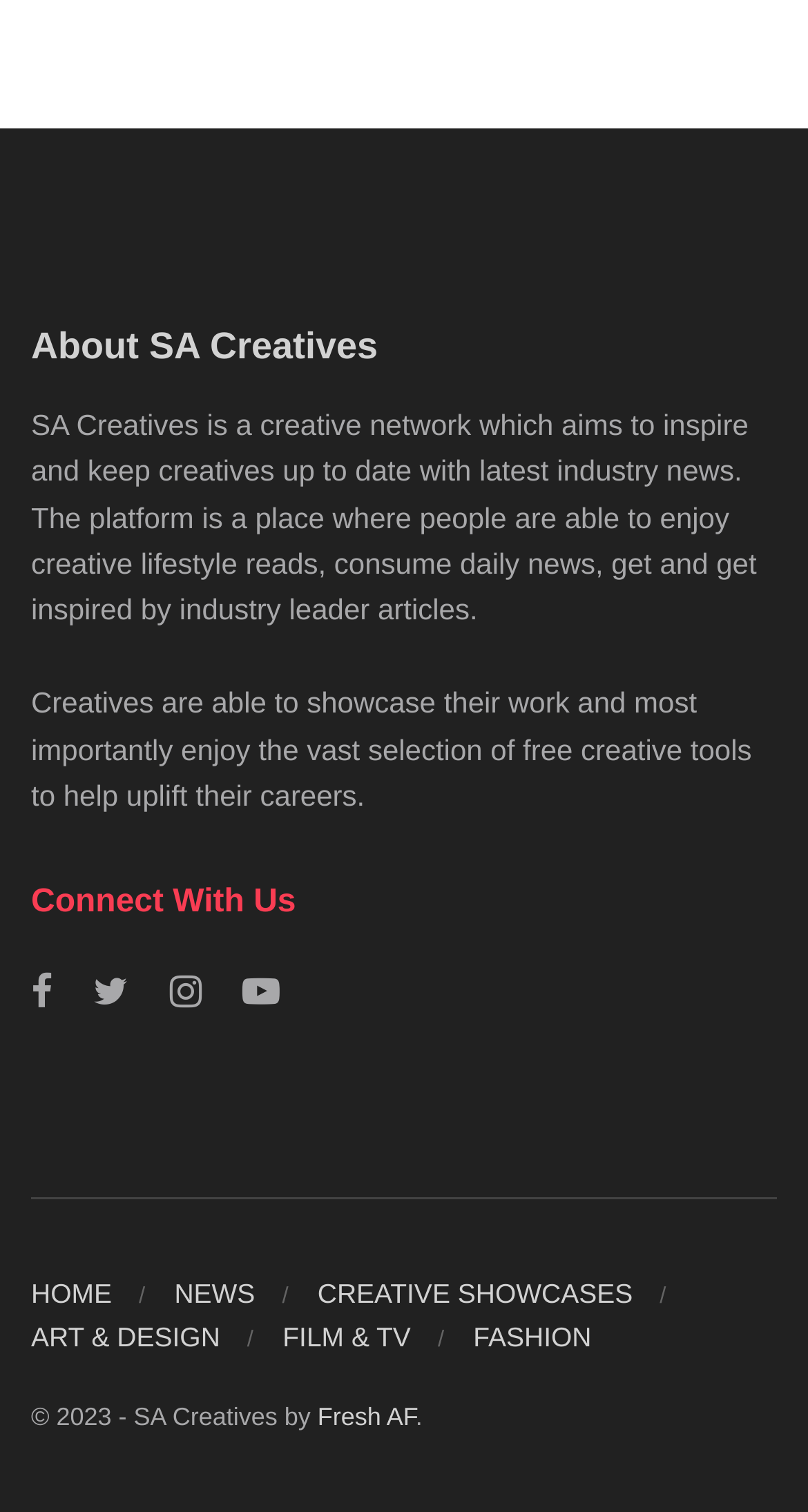Who developed the SA Creatives platform?
Please answer the question with a detailed response using the information from the screenshot.

The developer of the SA Creatives platform can be found at the bottom of the page, where it says '© 2023 - SA Creatives by Fresh AF'.